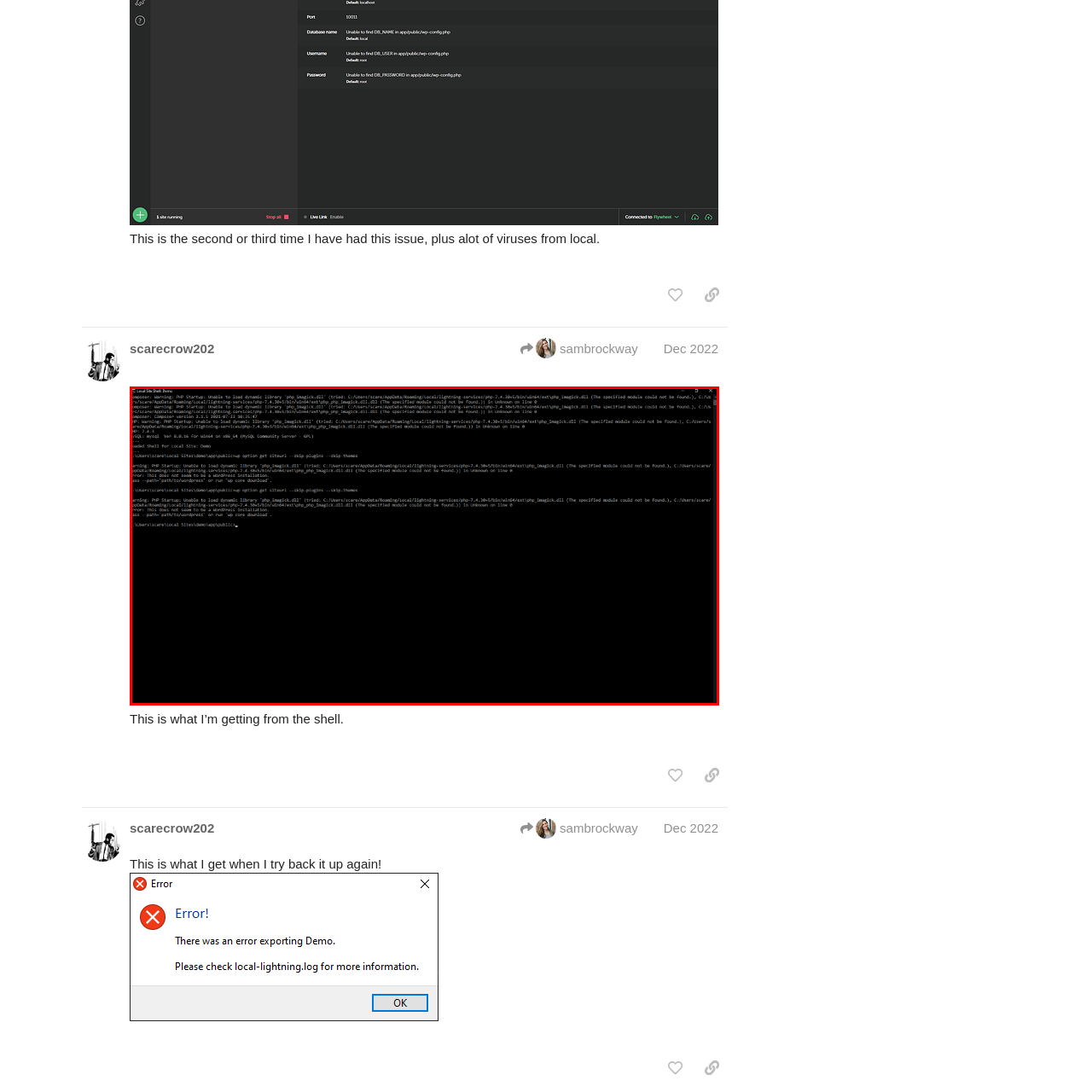What file format is affected by the error?  
Concentrate on the image marked with the red box and respond with a detailed answer that is fully based on the content of the image.

The error message mentions the failure to load the 'imagejpeg.dll' library, which is responsible for handling JPEG formats. Therefore, the file format affected by the error is JPEG.